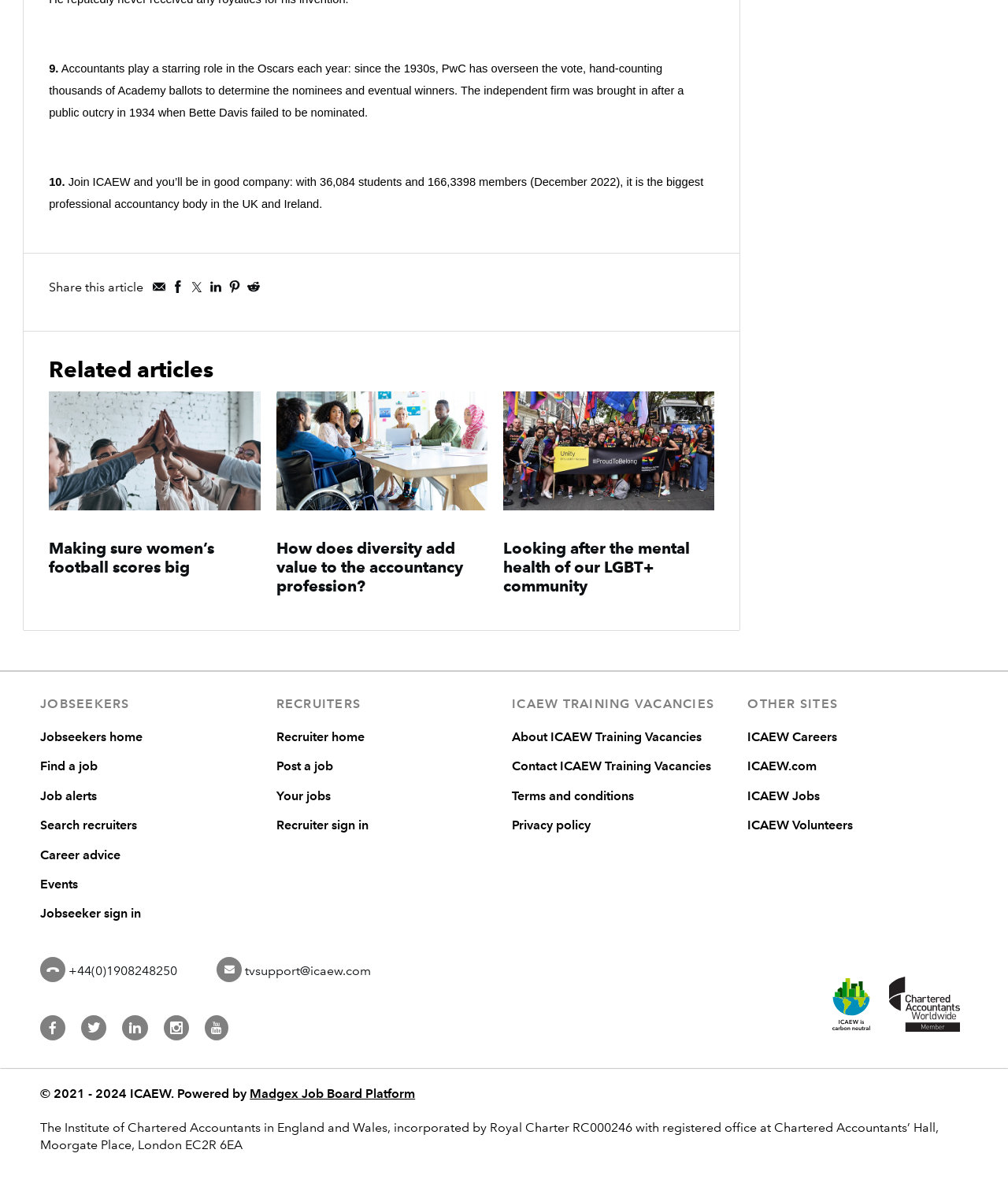Provide the bounding box coordinates of the HTML element this sentence describes: "Search recruiters". The bounding box coordinates consist of four float numbers between 0 and 1, i.e., [left, top, right, bottom].

[0.04, 0.685, 0.136, 0.697]